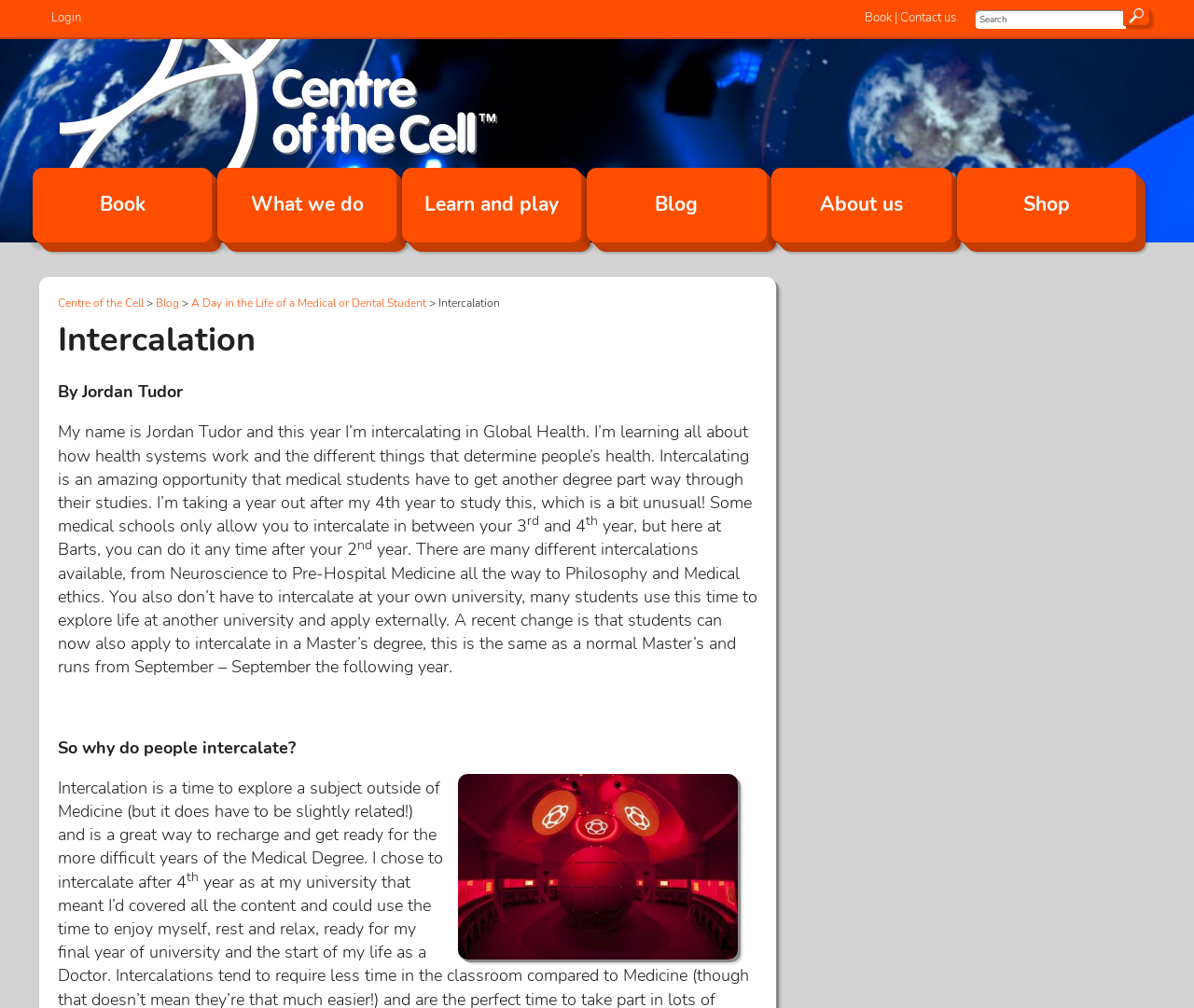Pinpoint the bounding box coordinates of the area that should be clicked to complete the following instruction: "Visit the 'Centre of the Cell' page". The coordinates must be given as four float numbers between 0 and 1, i.e., [left, top, right, bottom].

[0.05, 0.104, 0.417, 0.125]